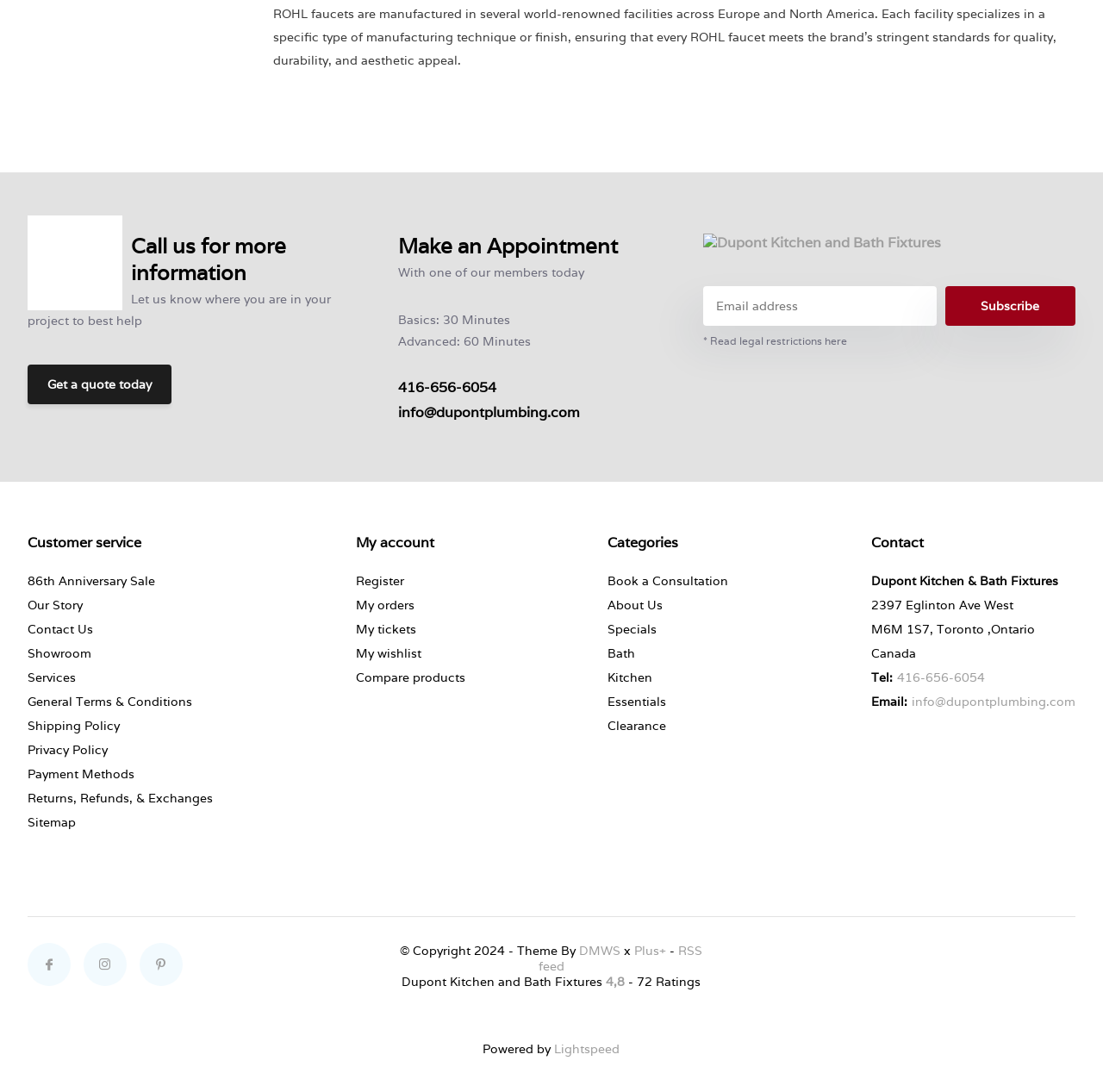Can I book a consultation?
We need a detailed and meticulous answer to the question.

I found a link that says 'Book a Consultation' under the 'Categories' section, which suggests that the company offers consultation services.